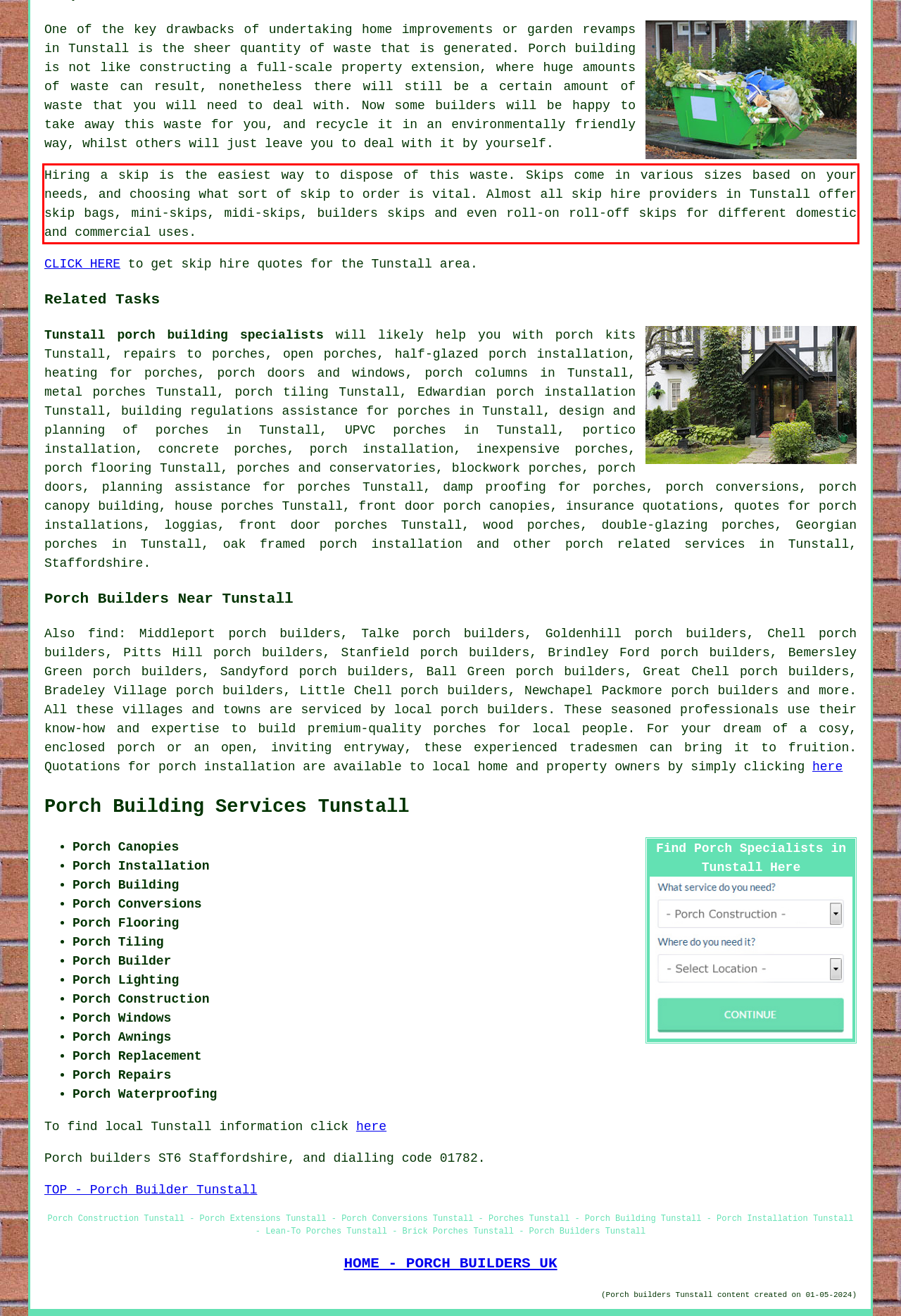Please examine the webpage screenshot and extract the text within the red bounding box using OCR.

Hiring a skip is the easiest way to dispose of this waste. Skips come in various sizes based on your needs, and choosing what sort of skip to order is vital. Almost all skip hire providers in Tunstall offer skip bags, mini-skips, midi-skips, builders skips and even roll-on roll-off skips for different domestic and commercial uses.